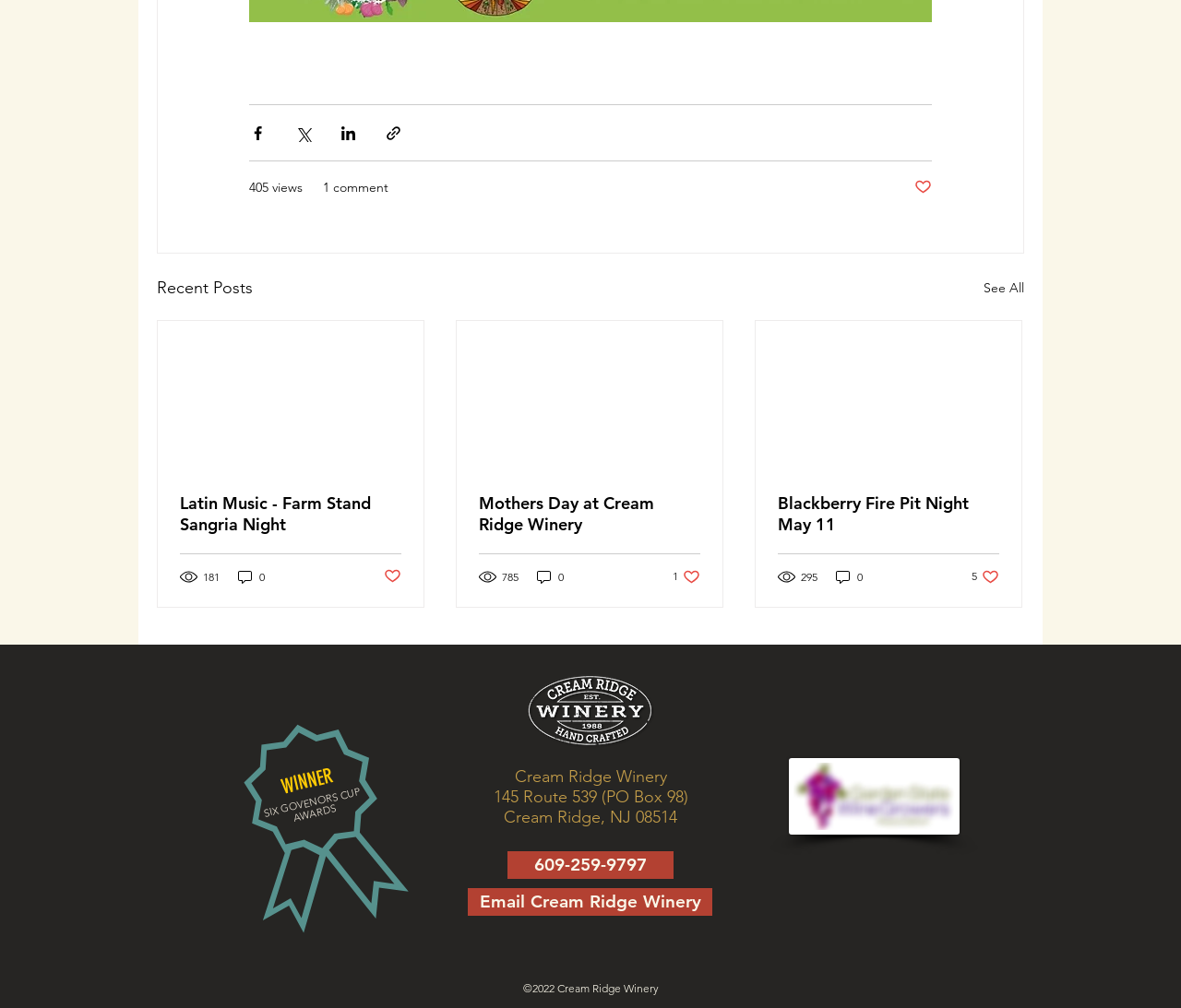Provide the bounding box coordinates in the format (top-left x, top-left y, bottom-right x, bottom-right y). All values are floating point numbers between 0 and 1. Determine the bounding box coordinate of the UI element described as: Welcome to the team Em!!

None